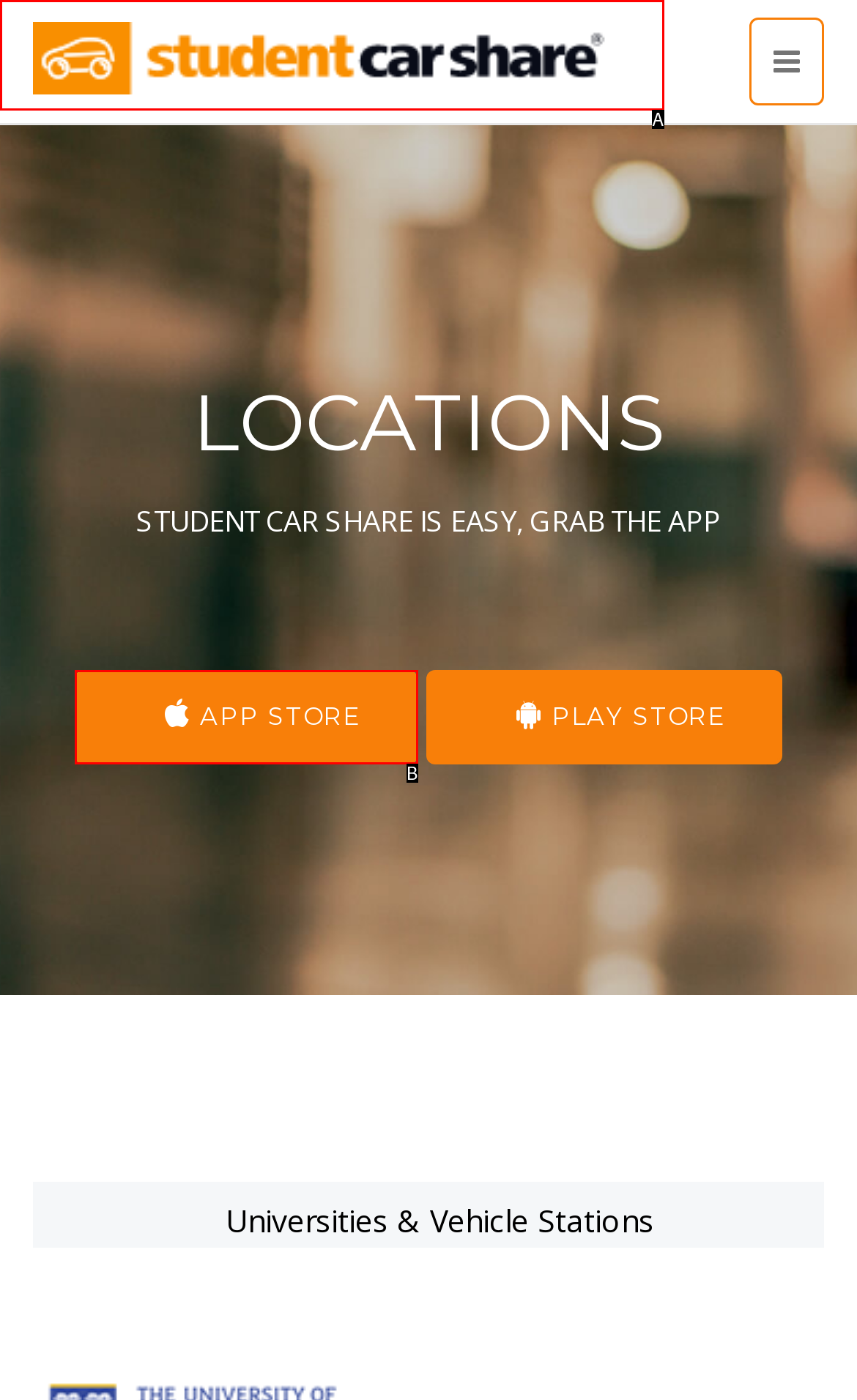Based on the description: alt="Student Car Share", find the HTML element that matches it. Provide your answer as the letter of the chosen option.

A